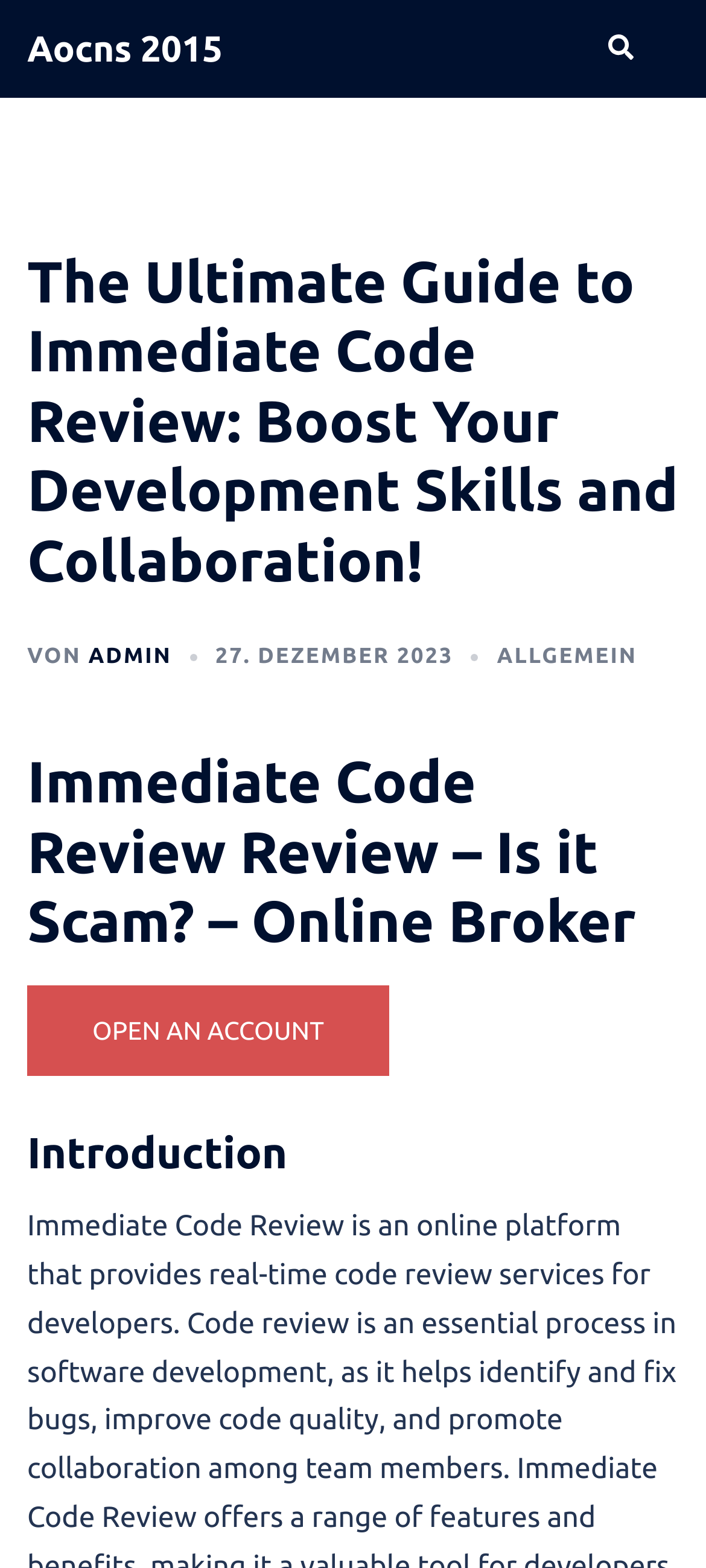What is the date of the latest article?
Respond to the question with a well-detailed and thorough answer.

I found the date of the latest article by looking at the link with the text '27. DEZEMBER 2023' which is located below the header and above the 'ALLGEMEIN' link.